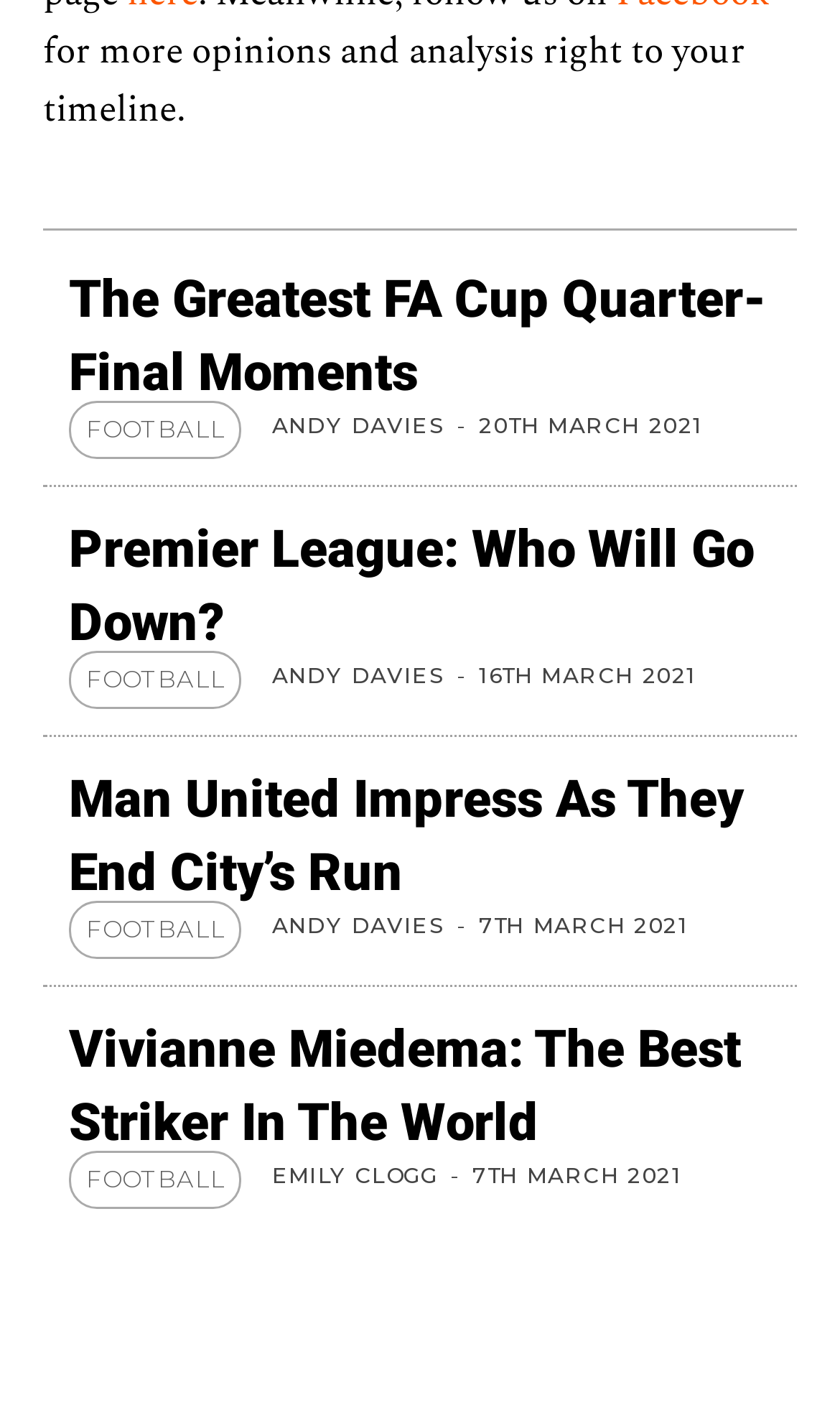Locate the bounding box coordinates of the clickable area to execute the instruction: "read The Greatest FA Cup Quarter-Final Moments article". Provide the coordinates as four float numbers between 0 and 1, represented as [left, top, right, bottom].

[0.082, 0.19, 0.913, 0.284]